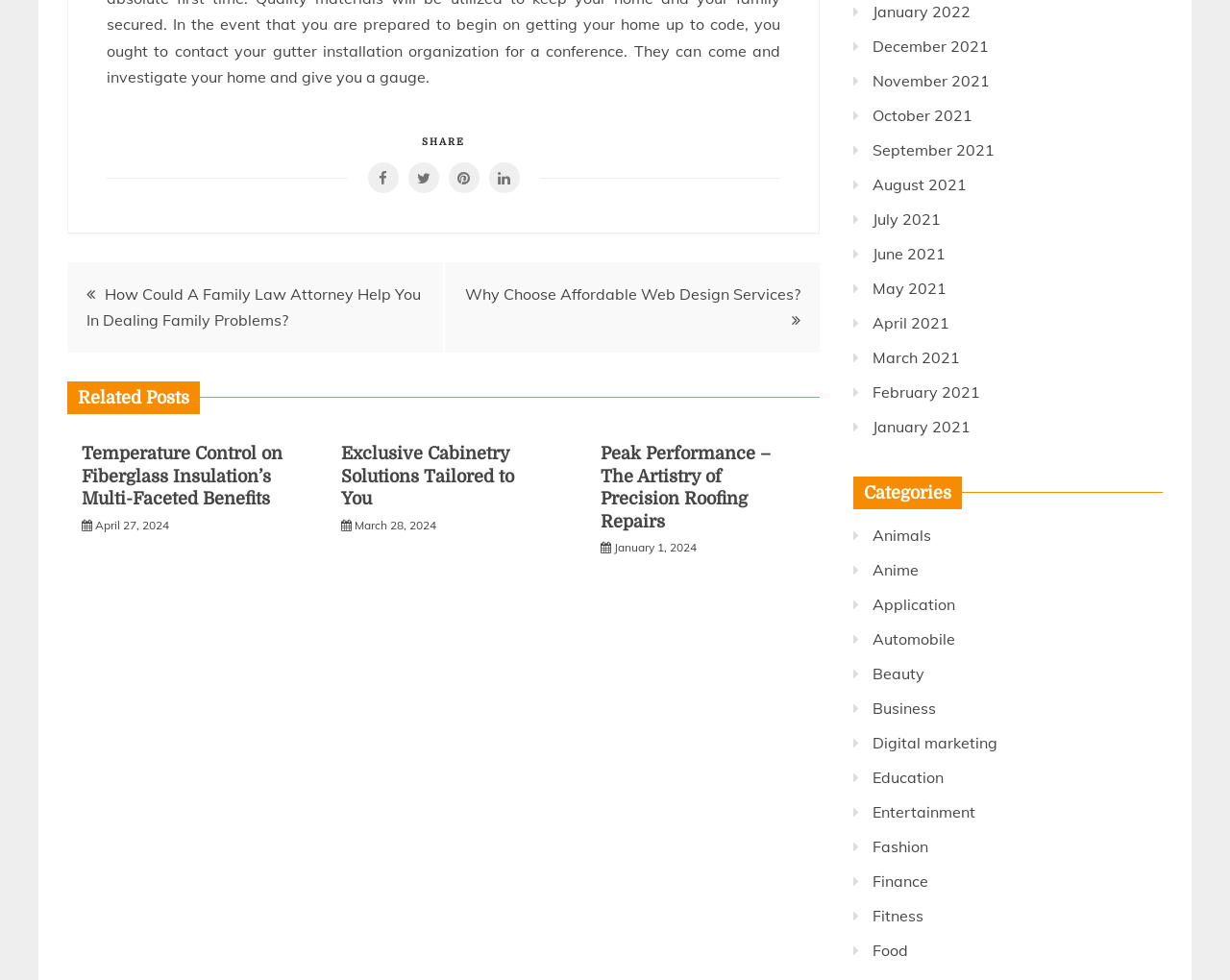What is the most recent post date listed?
Please give a detailed and thorough answer to the question, covering all relevant points.

I scanned the webpage and found the most recent post date listed, which is April 27, 2024, corresponding to the post titled 'Temperature Control on Fiberglass Insulation’s Multi-Faceted Benefits'.